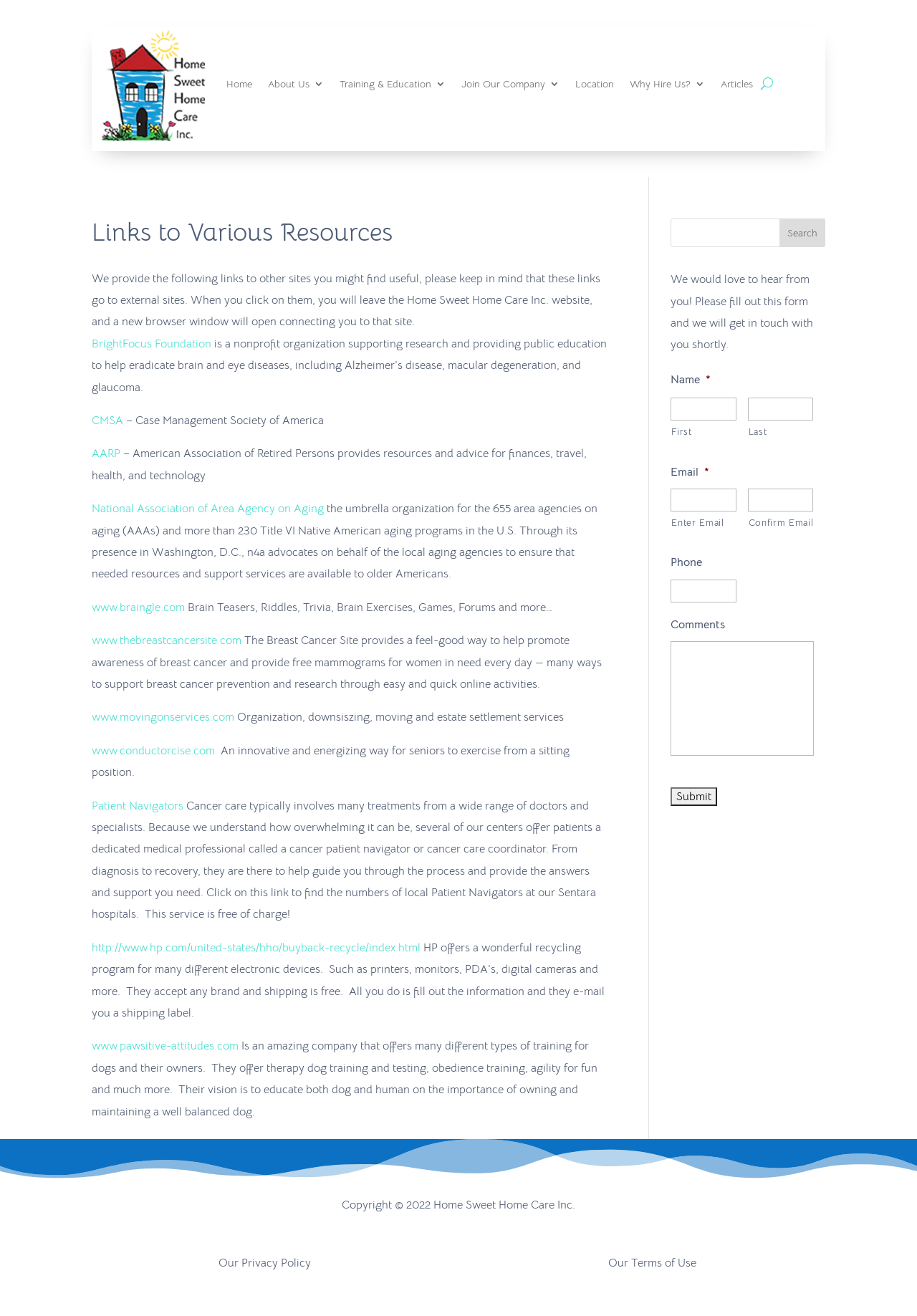Using the provided element description: "BrightFocus Foundation", determine the bounding box coordinates of the corresponding UI element in the screenshot.

[0.1, 0.256, 0.23, 0.267]